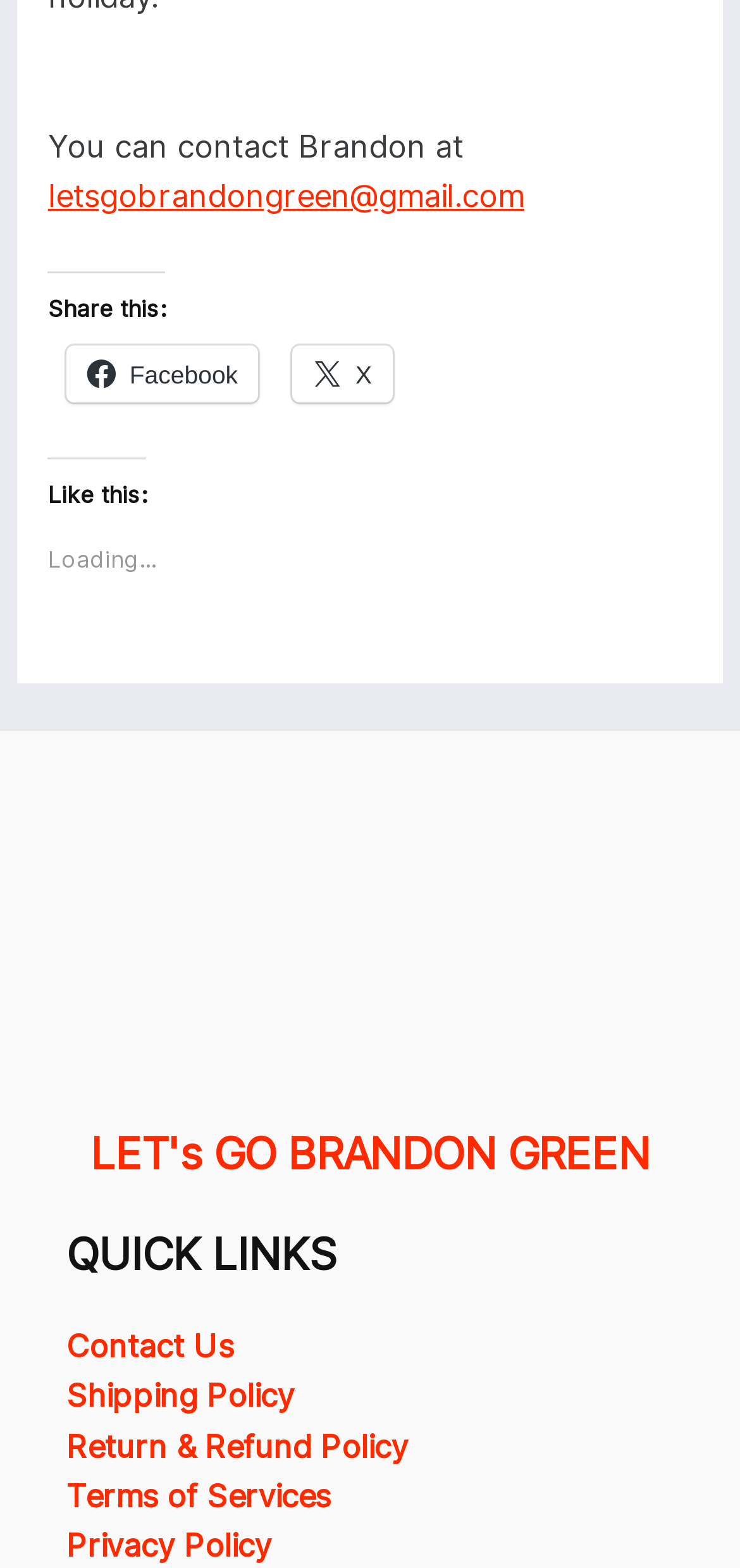Find the bounding box coordinates of the element I should click to carry out the following instruction: "Check the shipping policy".

[0.09, 0.878, 0.397, 0.902]